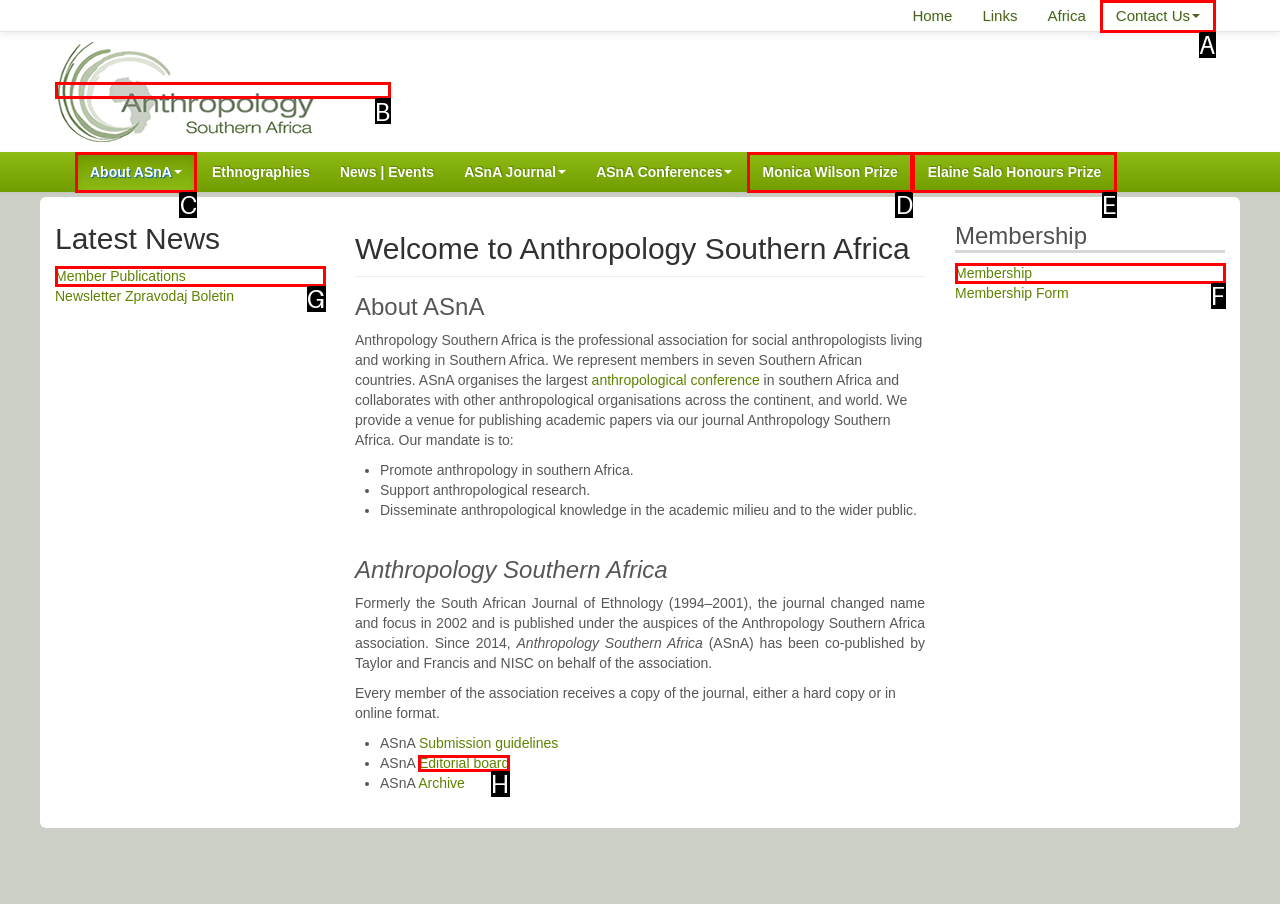Choose the letter of the UI element that aligns with the following description: About ASnA
State your answer as the letter from the listed options.

C